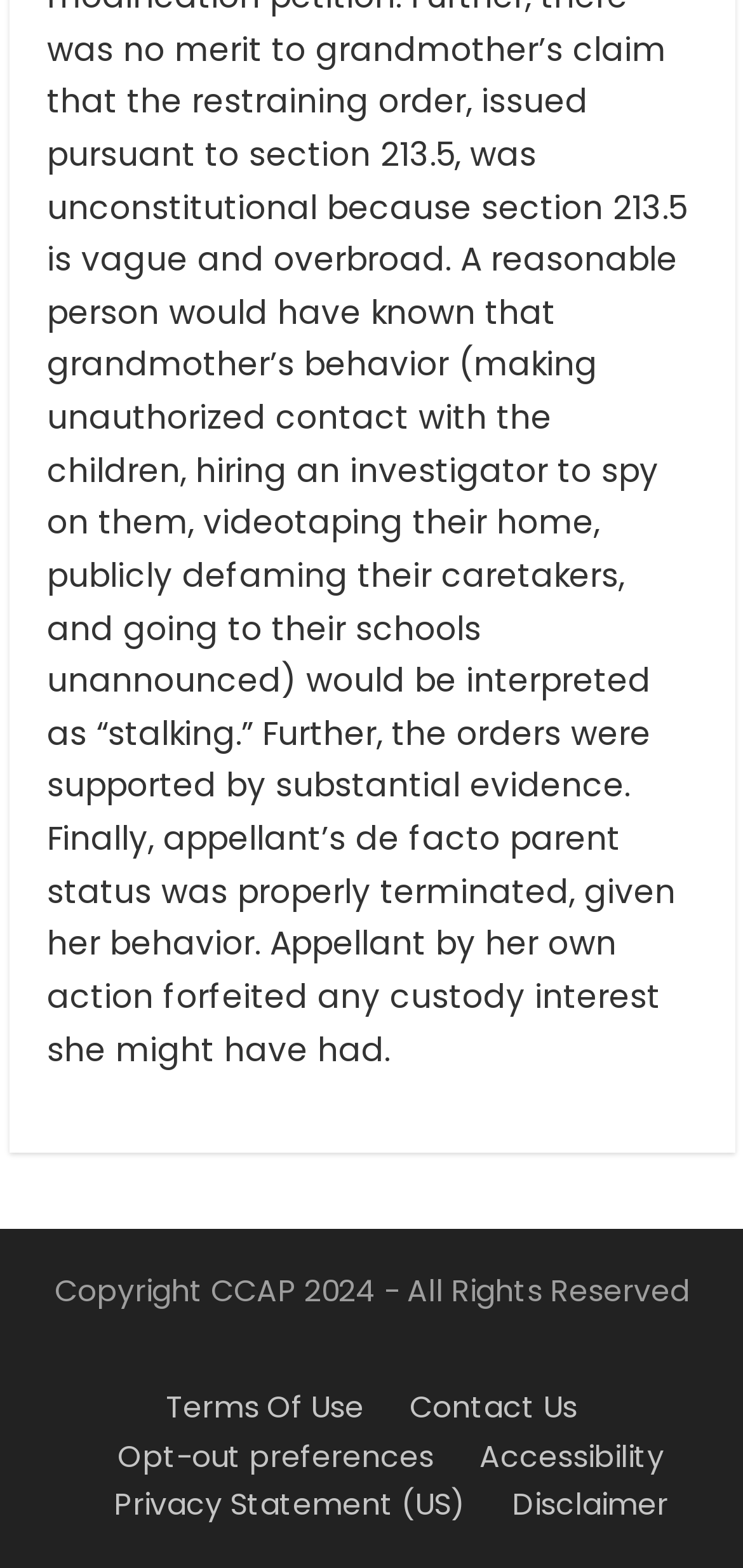Please use the details from the image to answer the following question comprehensively:
What is the last link in the footer menu?

The last link in the footer menu is 'Disclaimer', which is located at the bottom right of the footer menu.